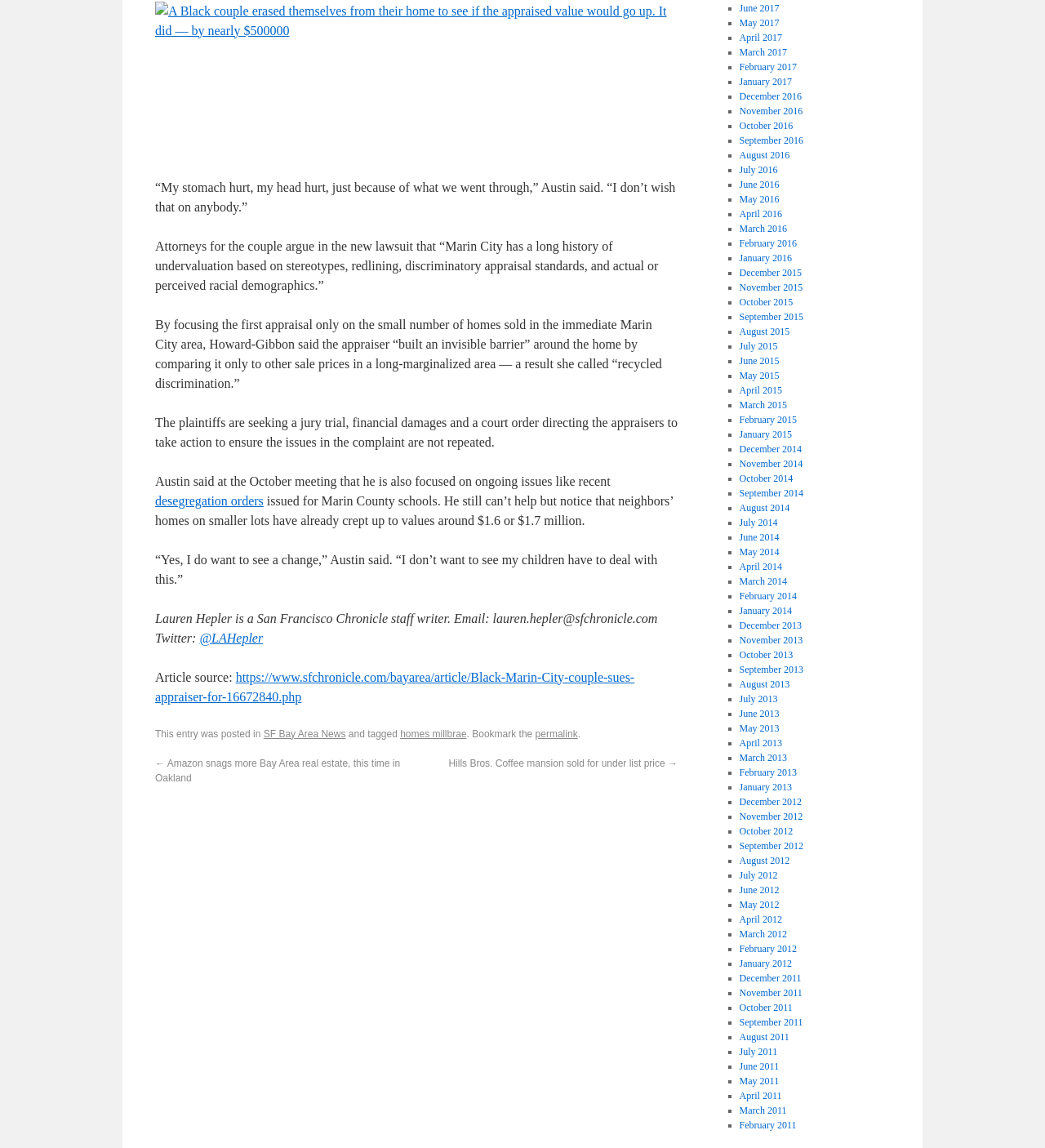What is the topic of the article?
Use the image to answer the question with a single word or phrase.

Racial discrimination in home appraisal